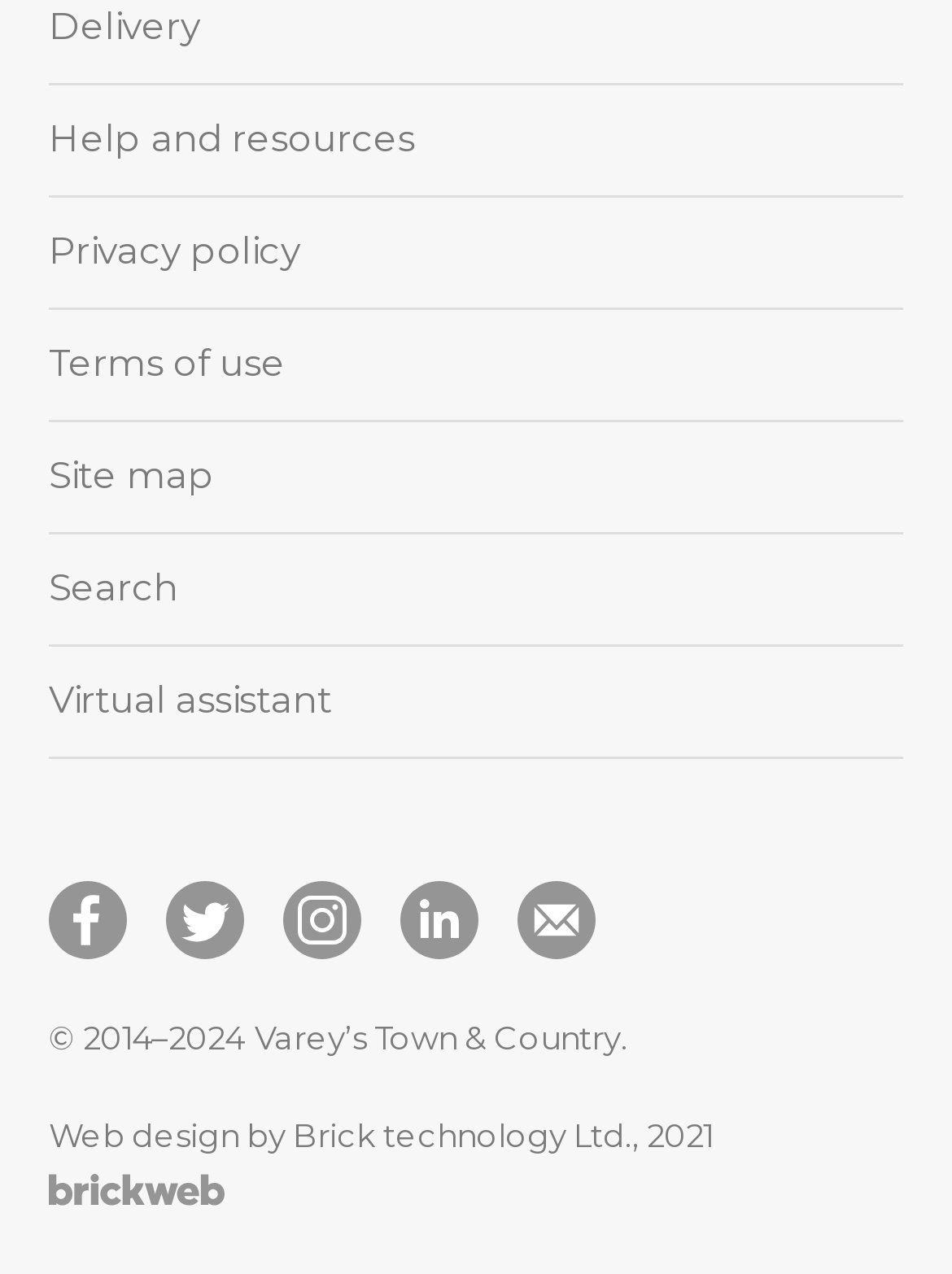Identify the bounding box coordinates of the region that should be clicked to execute the following instruction: "Subscribe to the Newsletter".

[0.523, 0.676, 0.646, 0.768]